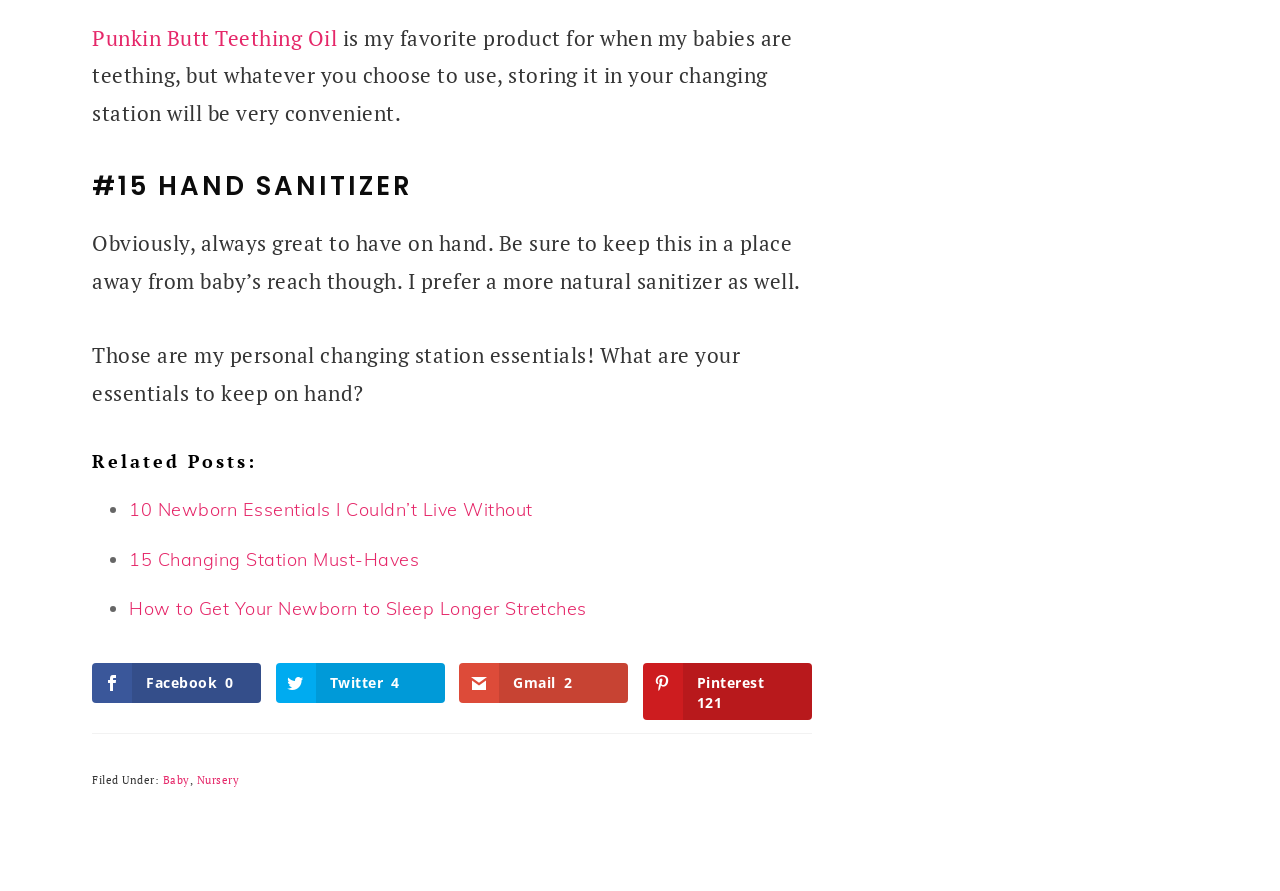Determine the coordinates of the bounding box that should be clicked to complete the instruction: "View posts under 'Baby' category". The coordinates should be represented by four float numbers between 0 and 1: [left, top, right, bottom].

[0.127, 0.868, 0.148, 0.884]